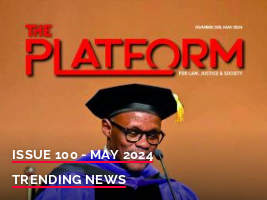What is the theme suggested by the figure in academic regalia?
Provide an in-depth and detailed answer to the question.

The figure in academic regalia on the cover suggests a theme of education or scholarly discussion relevant to the legal community, which is a significant aspect of the magazine's focus on law, justice, and society.